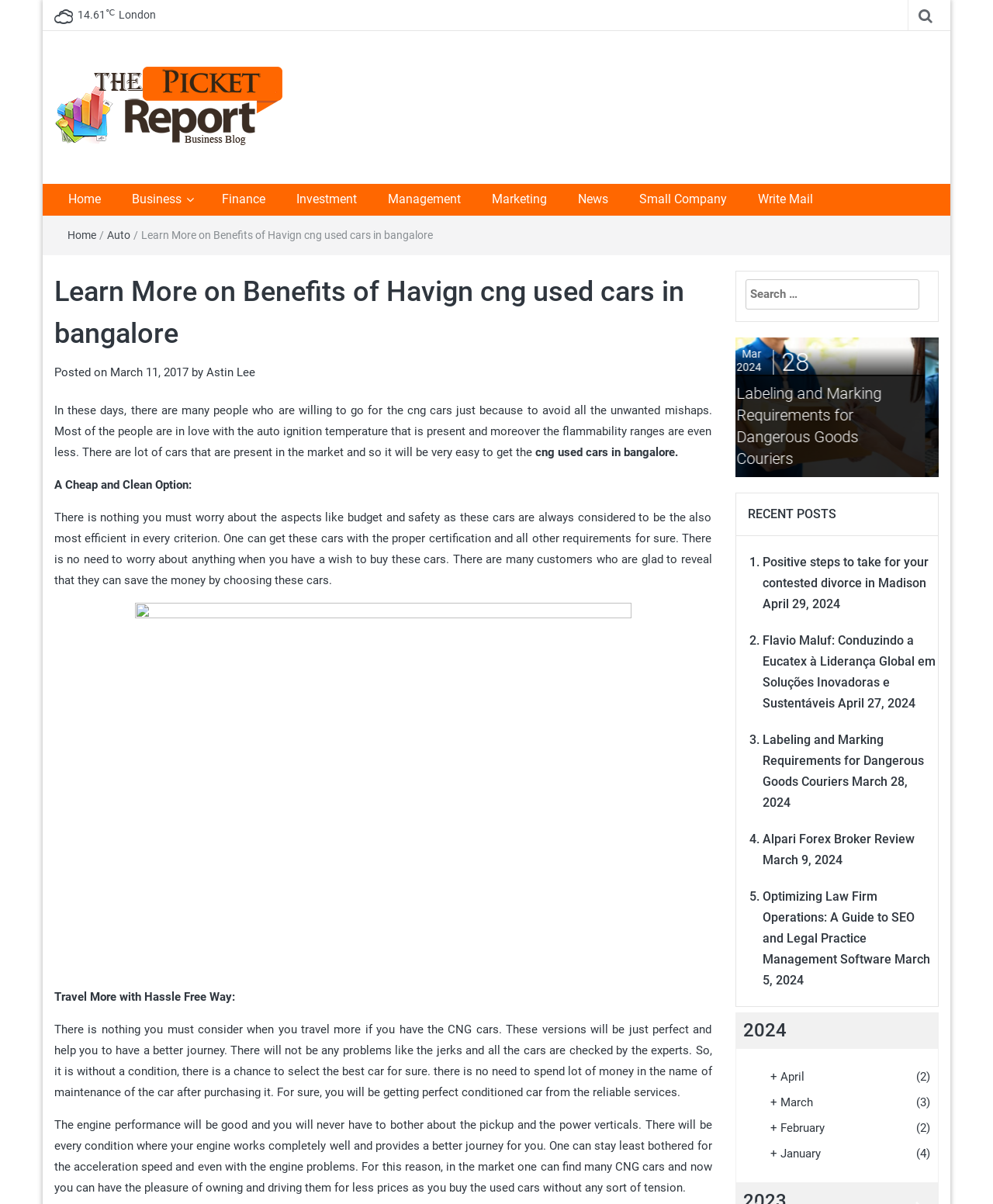Can you extract the headline from the webpage for me?

Learn More on Benefits of Havign cng used cars in bangalore